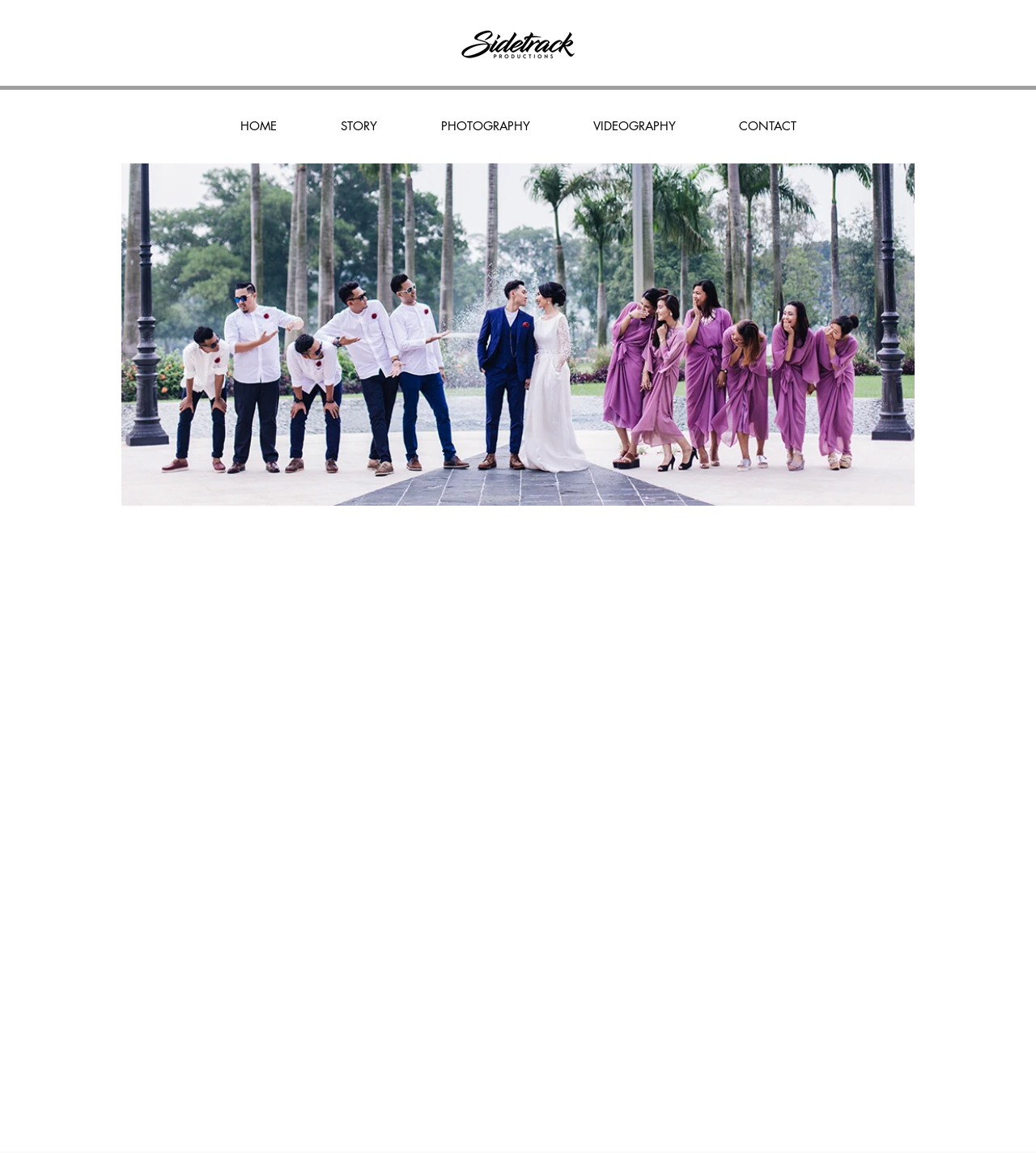What information can be sent through the contact form?
Make sure to answer the question with a detailed and comprehensive explanation.

The contact form includes text boxes for Name, Email, Wedding Date, Event Hours, Subject, and a message, allowing users to provide this information when sending a message or inquiry.